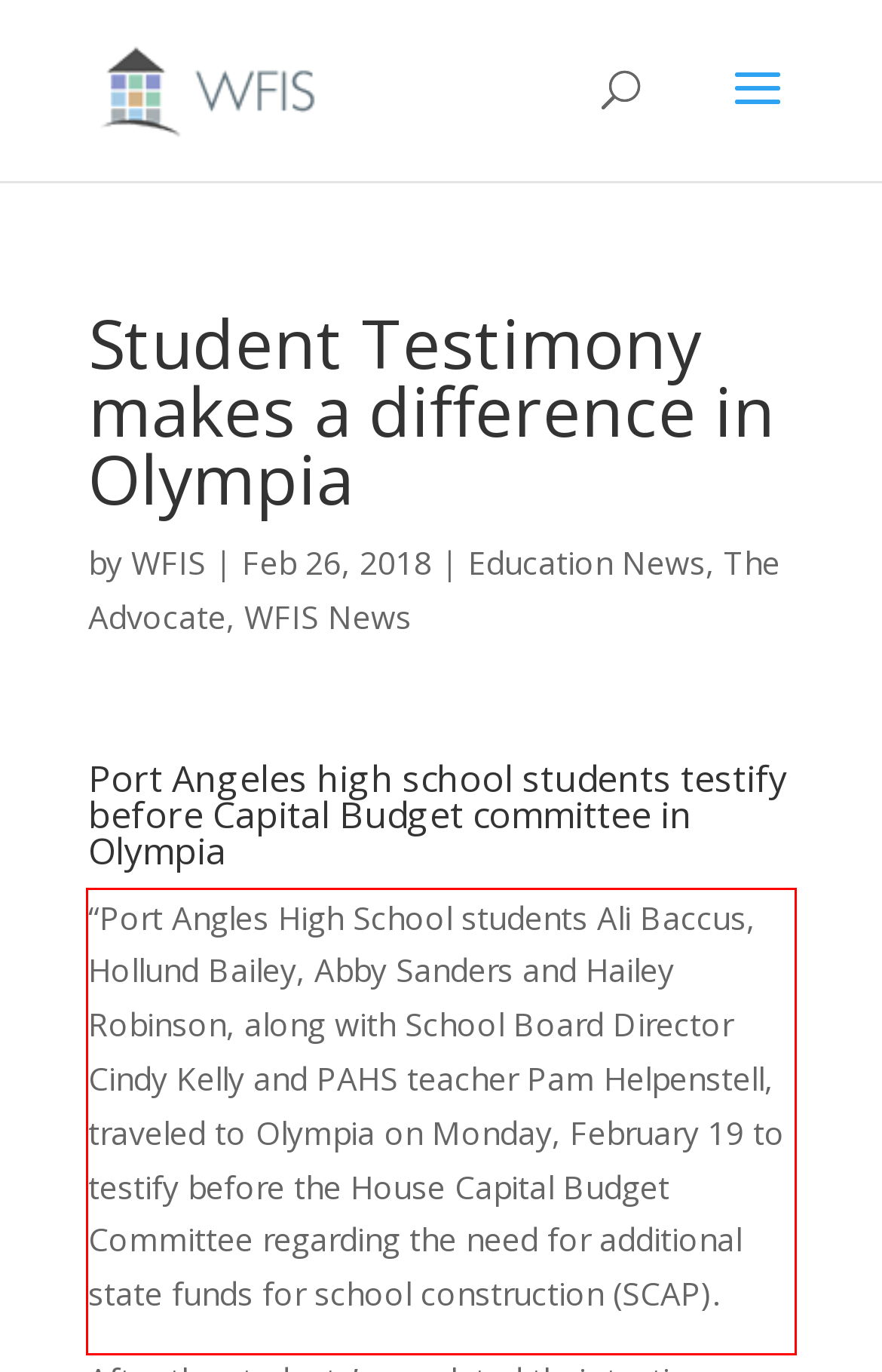You are given a screenshot of a webpage with a UI element highlighted by a red bounding box. Please perform OCR on the text content within this red bounding box.

“Port Angles High School students Ali Baccus, Hollund Bailey, Abby Sanders and Hailey Robinson, along with School Board Director Cindy Kelly and PAHS teacher Pam Helpenstell, traveled to Olympia on Monday, February 19 to testify before the House Capital Budget Committee regarding the need for additional state funds for school construction (SCAP).